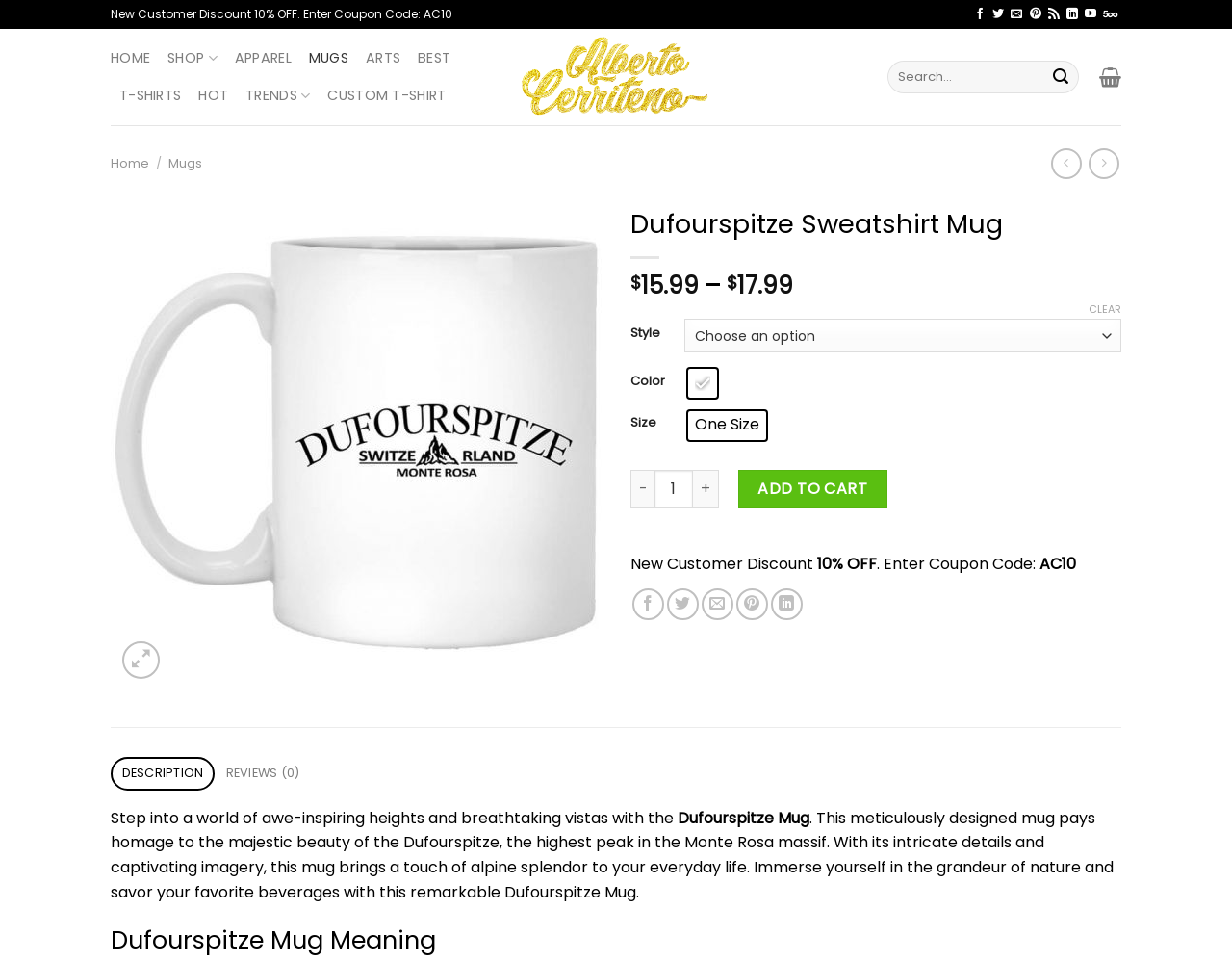Specify the bounding box coordinates of the area to click in order to execute this command: 'Select a different style'. The coordinates should consist of four float numbers ranging from 0 to 1, and should be formatted as [left, top, right, bottom].

[0.555, 0.332, 0.91, 0.367]